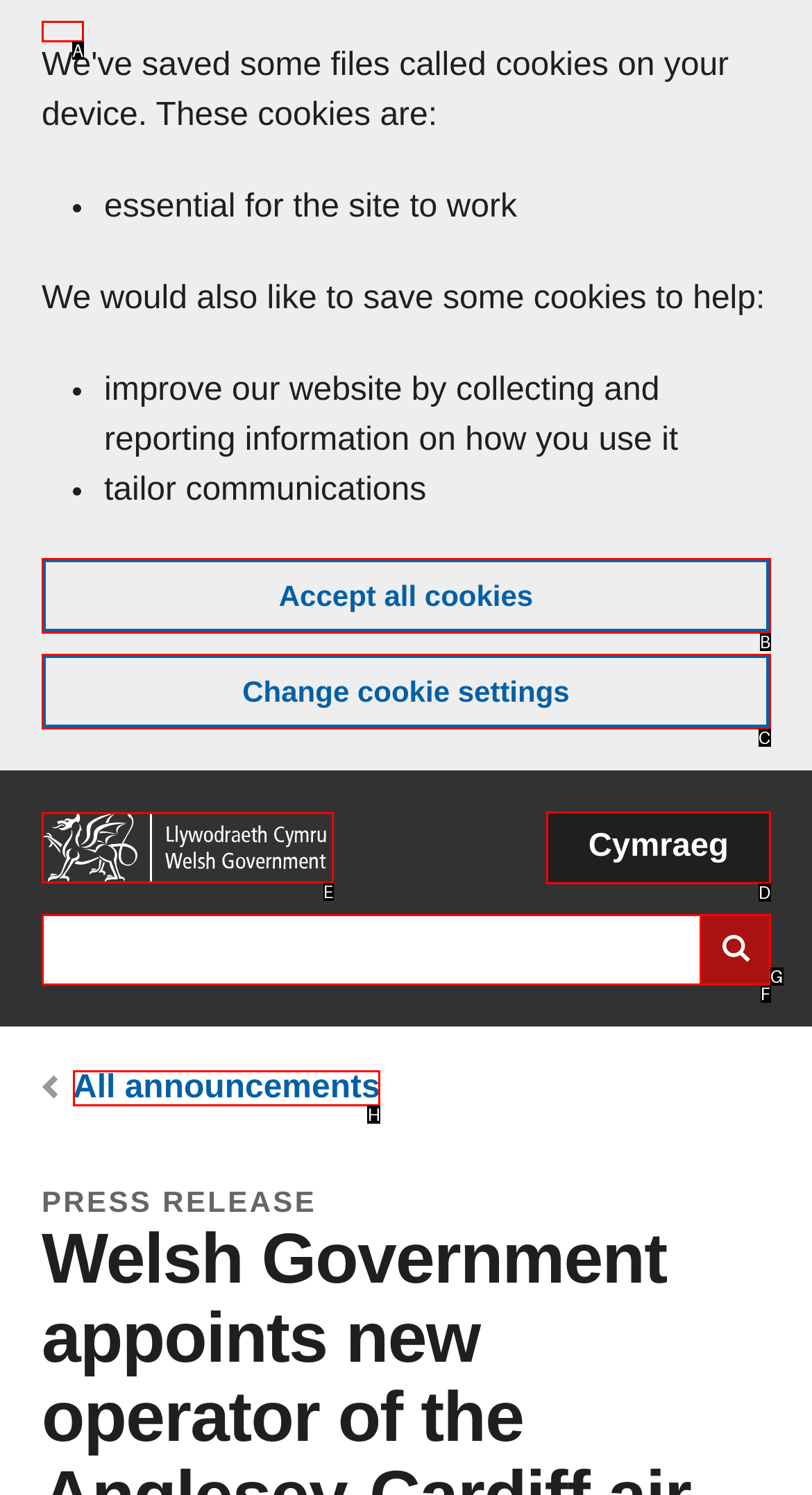Identify the correct UI element to click for the following task: Switch to Cymraeg Choose the option's letter based on the given choices.

D